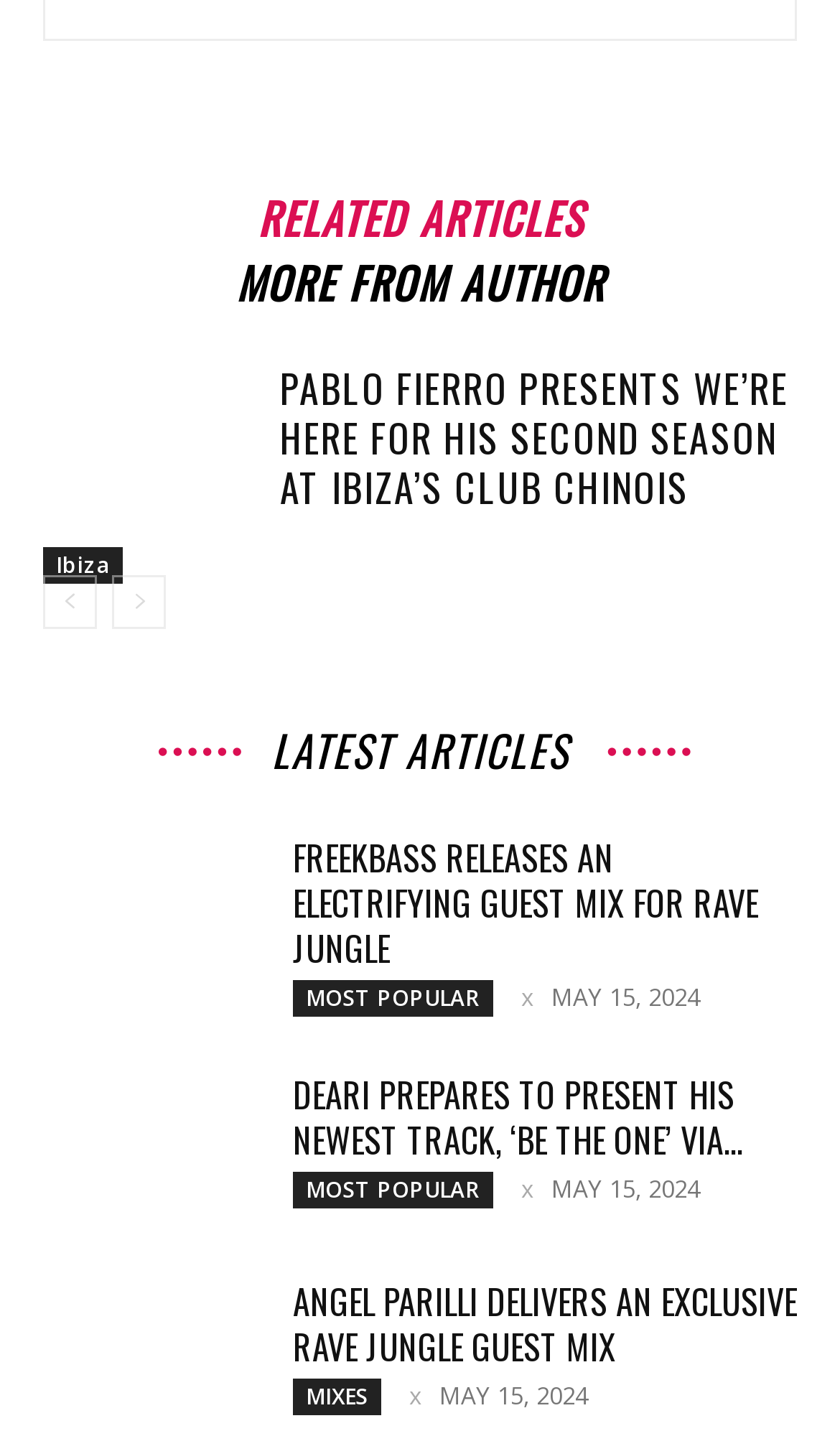Respond with a single word or short phrase to the following question: 
What is the category of the third article?

MIXES